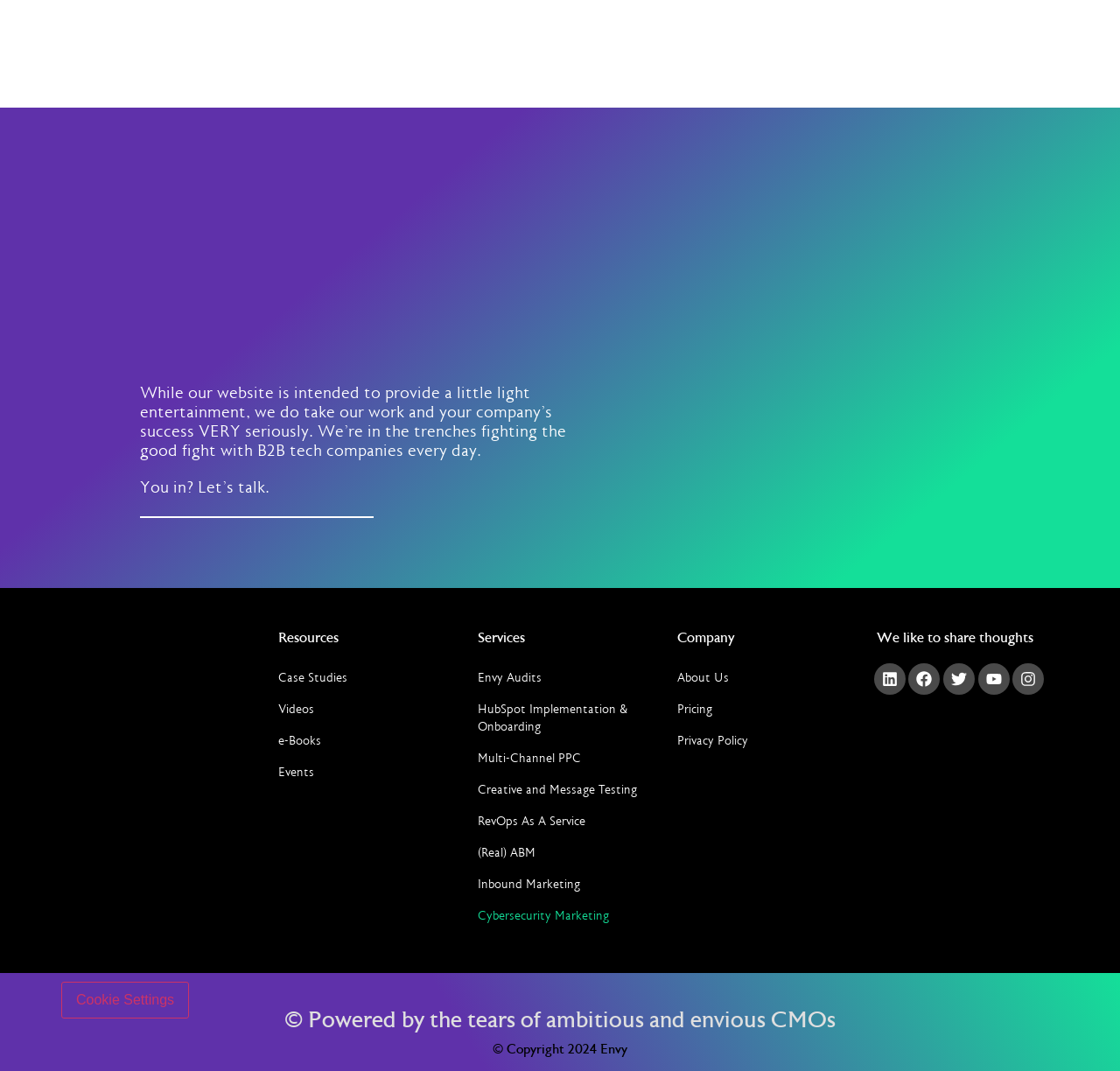Please pinpoint the bounding box coordinates for the region I should click to adhere to this instruction: "Click the 'HubSpot Implementation & Onboarding' link".

[0.427, 0.649, 0.573, 0.695]